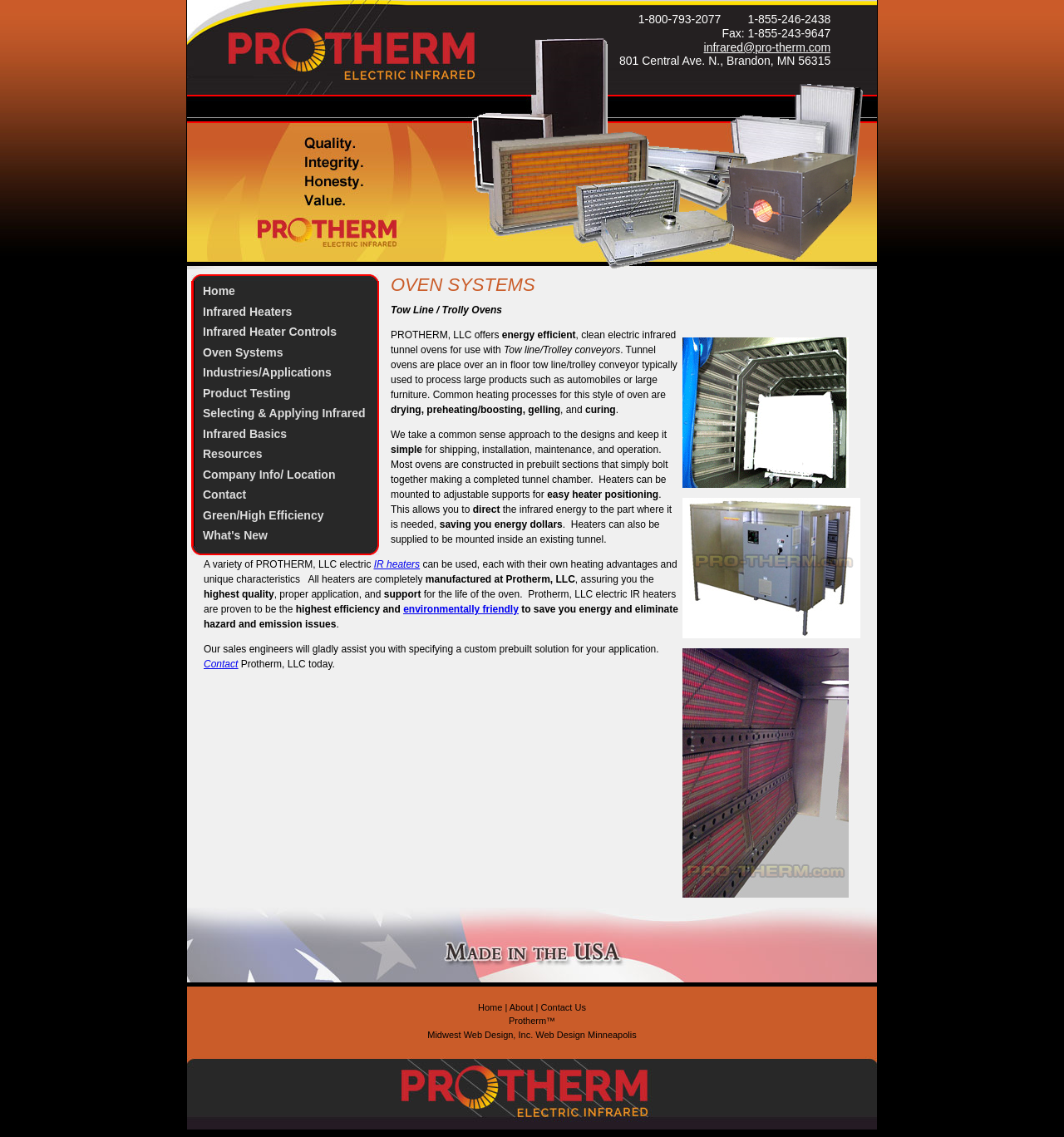What is the purpose of the tunnel ovens?
Your answer should be a single word or phrase derived from the screenshot.

To process large products